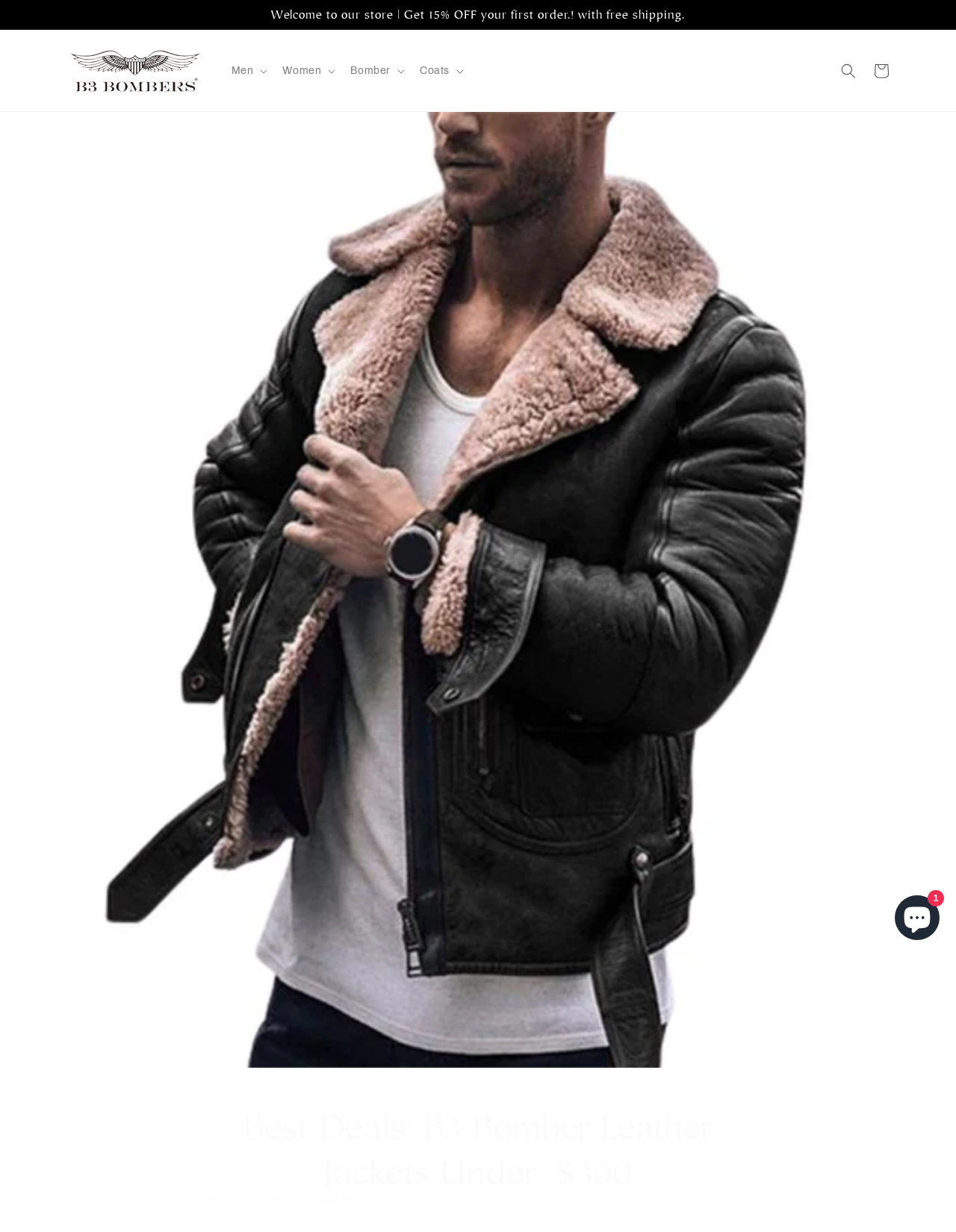Show the bounding box coordinates of the element that should be clicked to complete the task: "Click the 'Men' button".

[0.232, 0.045, 0.286, 0.07]